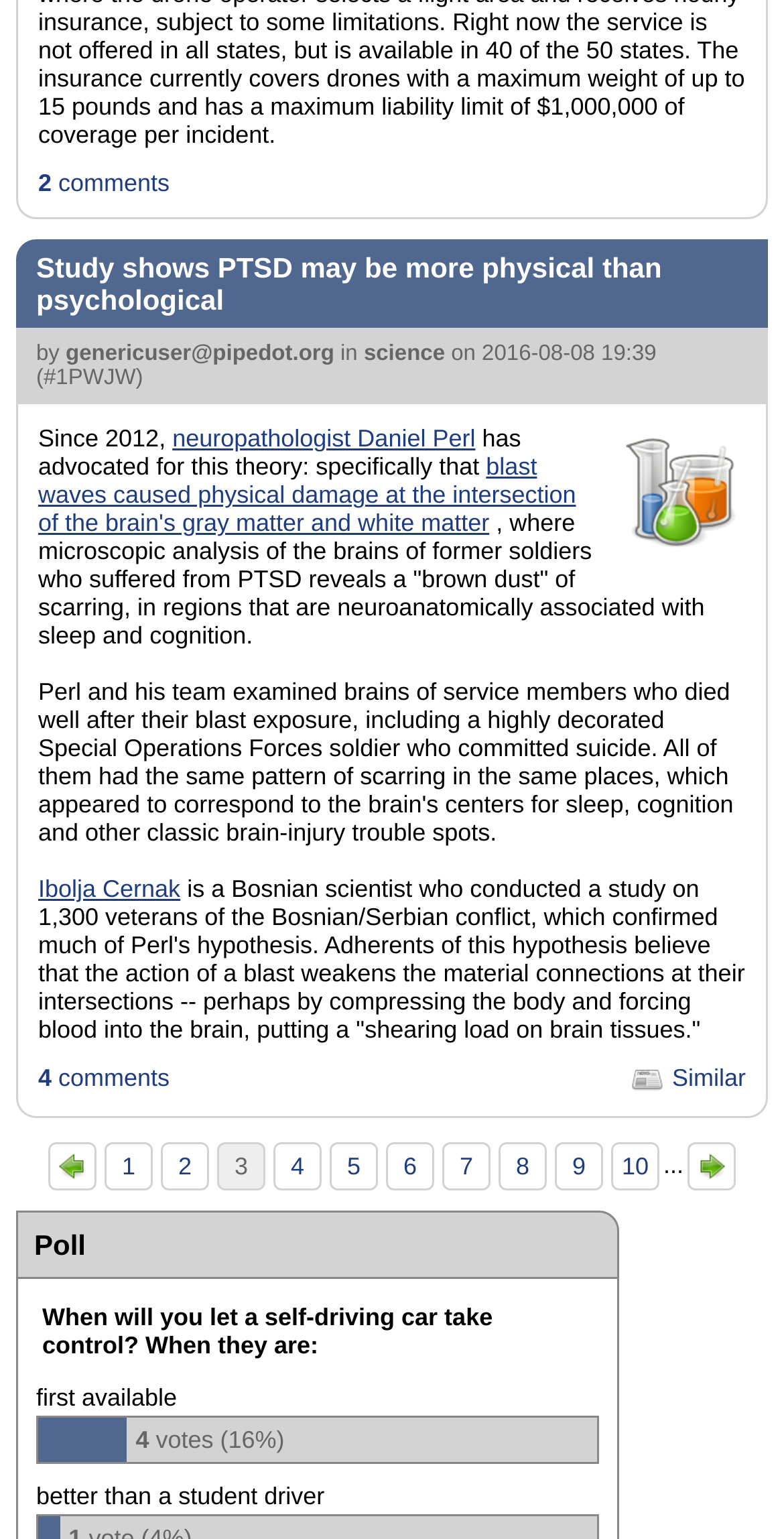Who is the author of the article?
Kindly offer a comprehensive and detailed response to the question.

The author of the article can be found by looking at the text 'by genericuser@pipedot.org' which indicates that the author is a user named genericuser@pipedot.org.